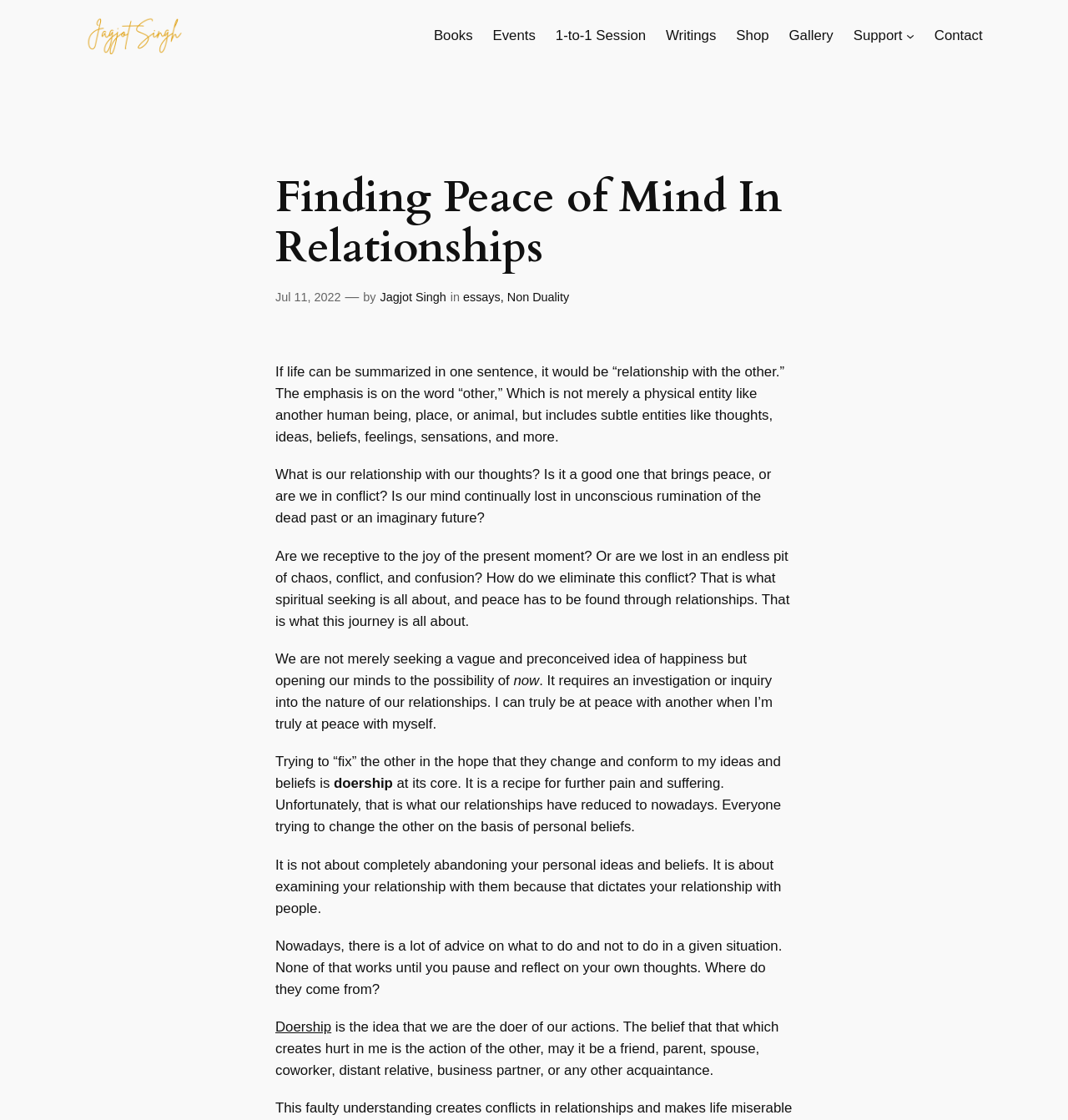Bounding box coordinates are specified in the format (top-left x, top-left y, bottom-right x, bottom-right y). All values are floating point numbers bounded between 0 and 1. Please provide the bounding box coordinate of the region this sentence describes: essays

[0.434, 0.259, 0.469, 0.271]